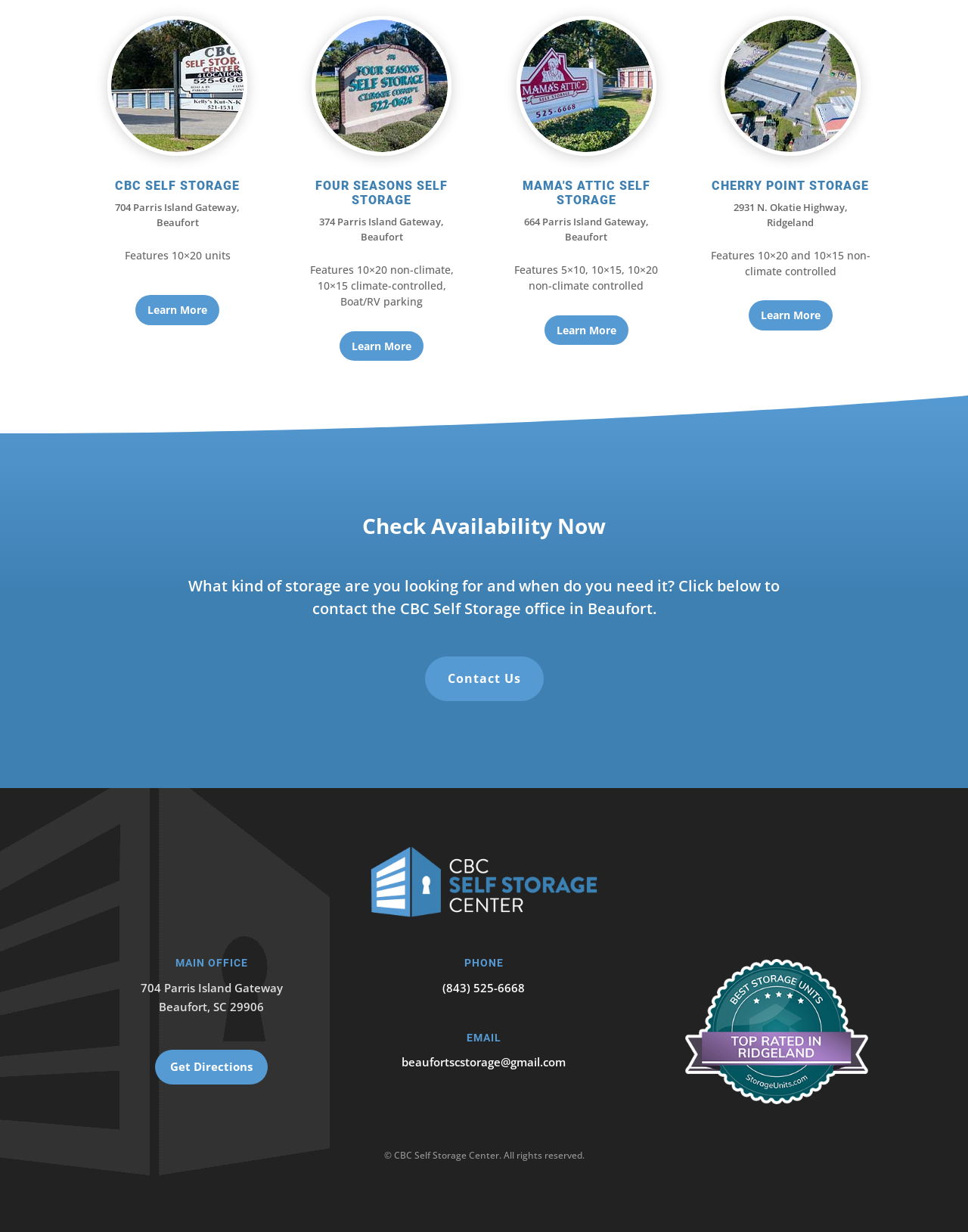Provide the bounding box coordinates of the UI element this sentence describes: "Get Directions".

[0.16, 0.852, 0.277, 0.88]